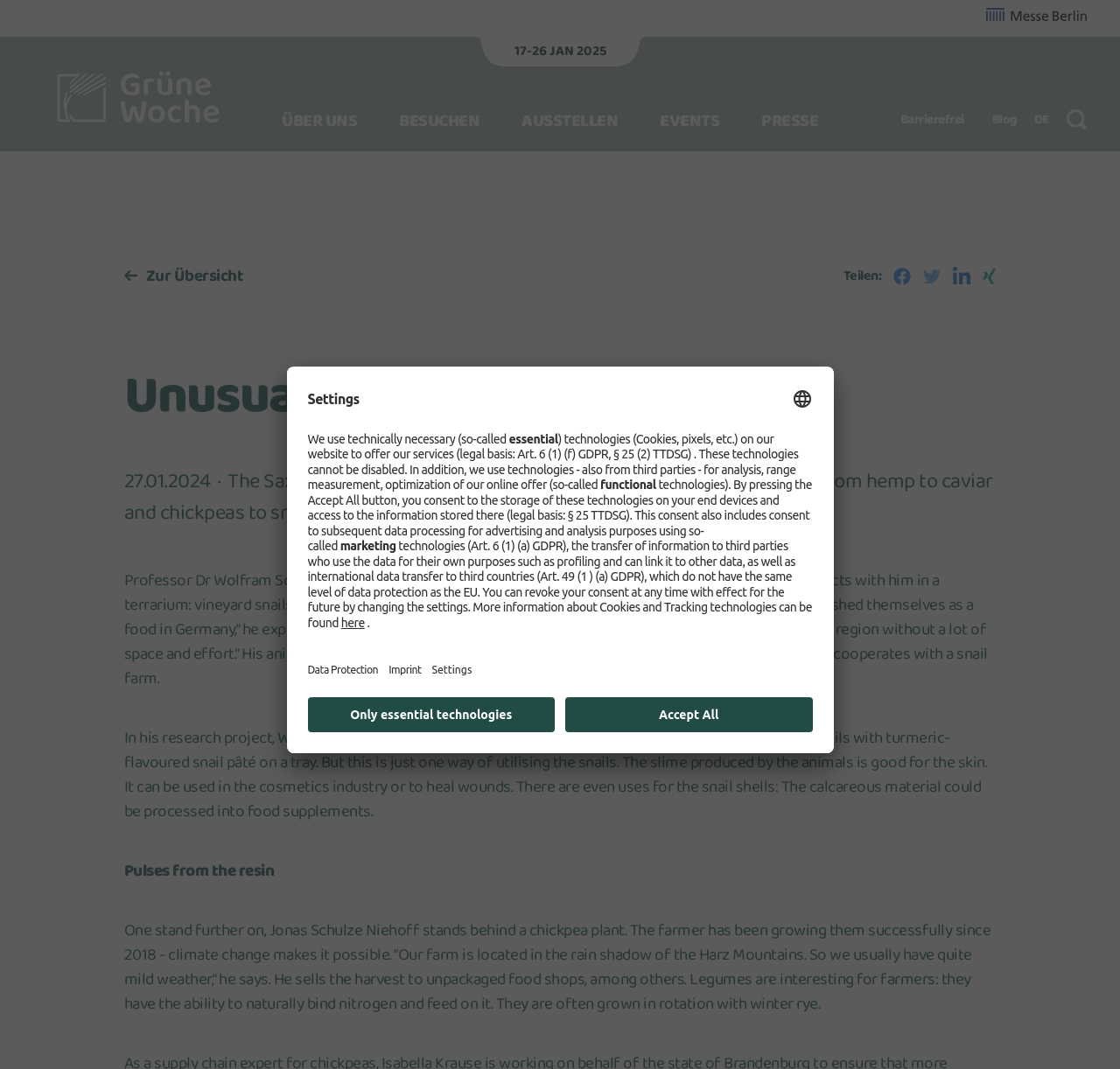Could you provide the bounding box coordinates for the portion of the screen to click to complete this instruction: "Read the article 'Discovering the Charm of Mary Kay Eyeliner'"?

None